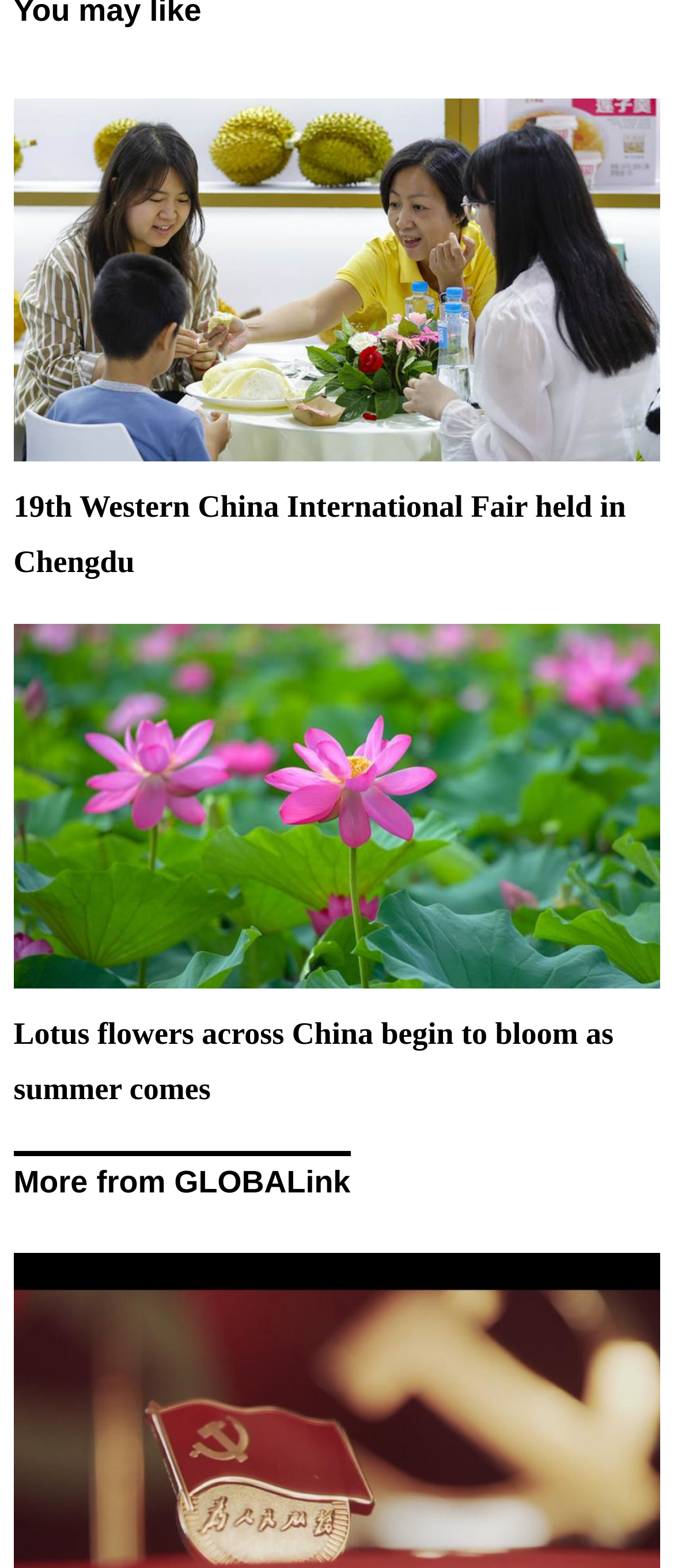What is the purpose of the links on the webpage?
Please provide a detailed answer to the question.

The links on the webpage are associated with article headings, which suggests that their purpose is to allow users to read more about the corresponding articles.